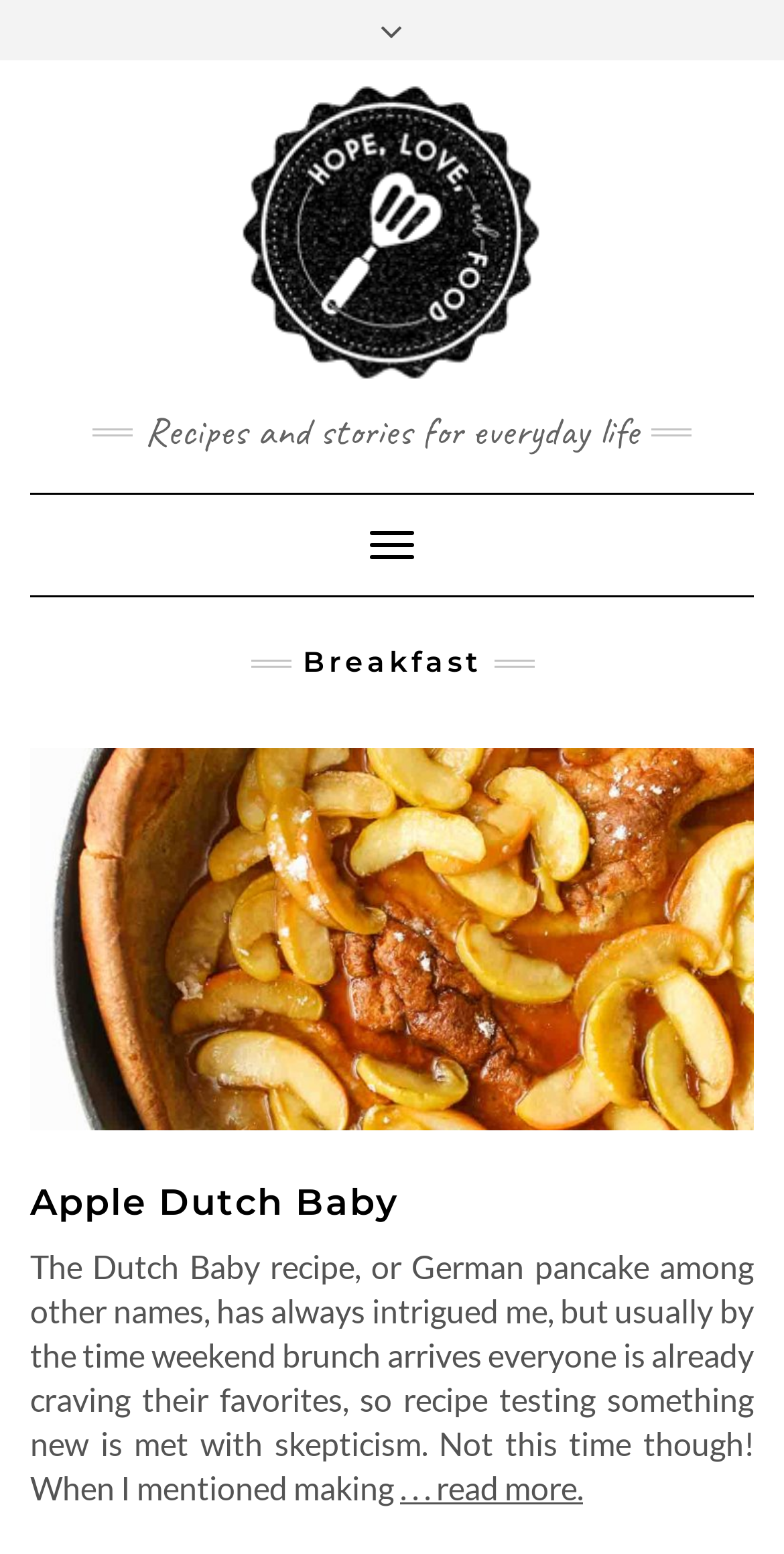What is the purpose of the 'Toggle Navigation' button?
From the image, respond using a single word or phrase.

To expand or collapse navigation